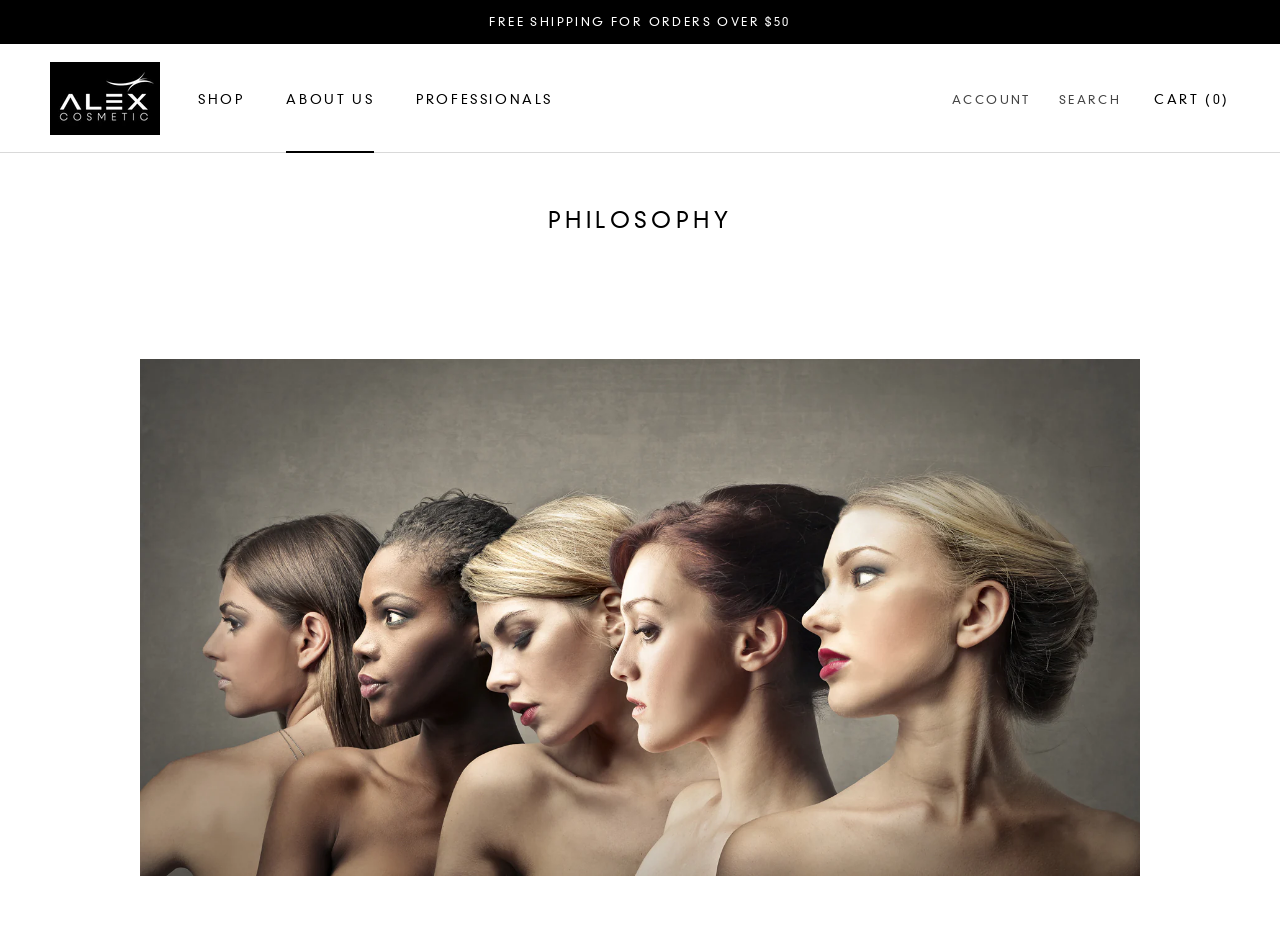What is the current cart status?
Look at the image and construct a detailed response to the question.

I looked at the 'Open cart' link and the surrounding text, which shows 'CART (' and ')' with no number in between, indicating that the cart is currently empty.